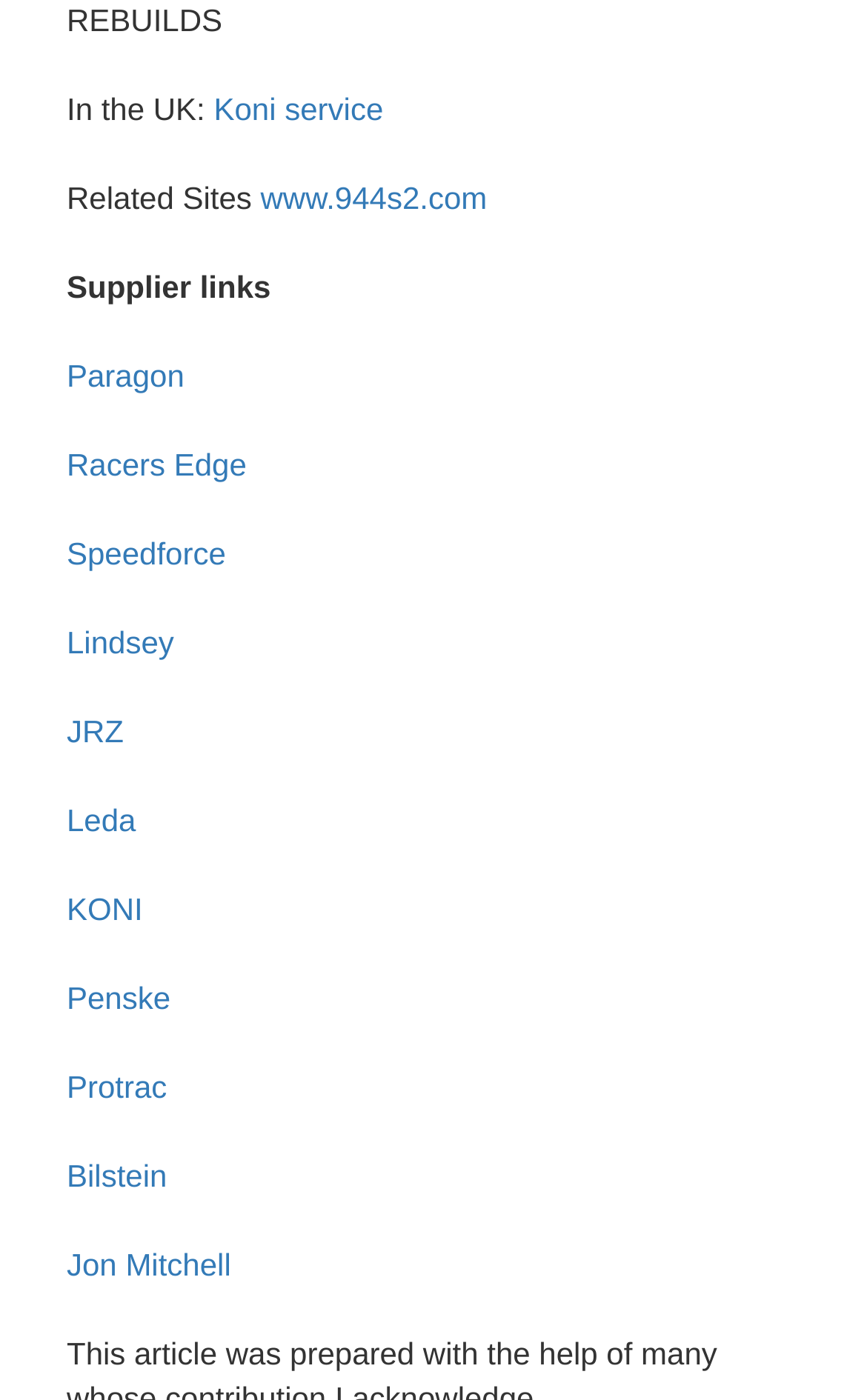Given the element description "Koni service", identify the bounding box of the corresponding UI element.

[0.247, 0.065, 0.442, 0.091]